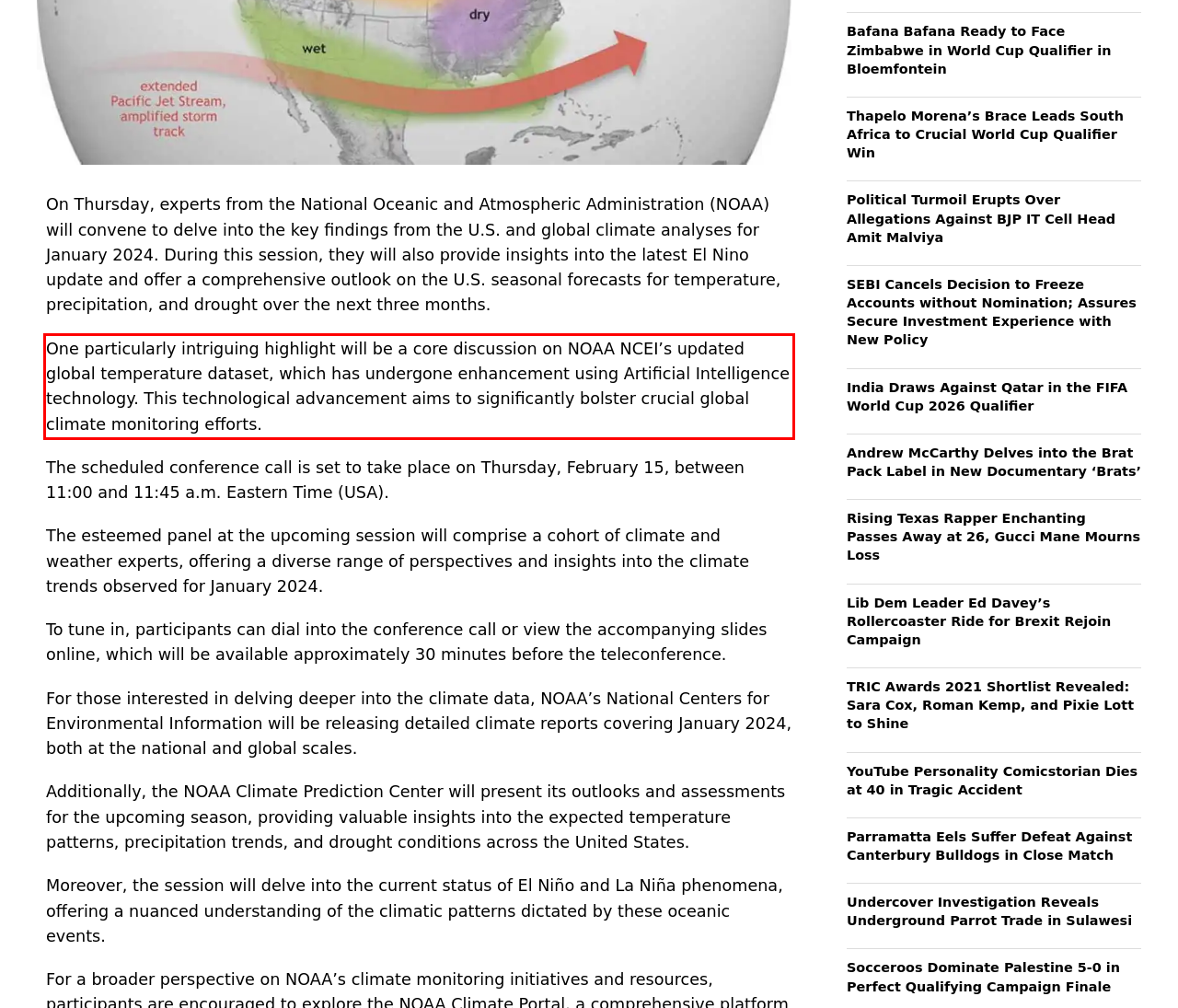From the screenshot of the webpage, locate the red bounding box and extract the text contained within that area.

One particularly intriguing highlight will be a core discussion on NOAA NCEI’s updated global temperature dataset, which has undergone enhancement using Artificial Intelligence technology. This technological advancement aims to significantly bolster crucial global climate monitoring efforts.